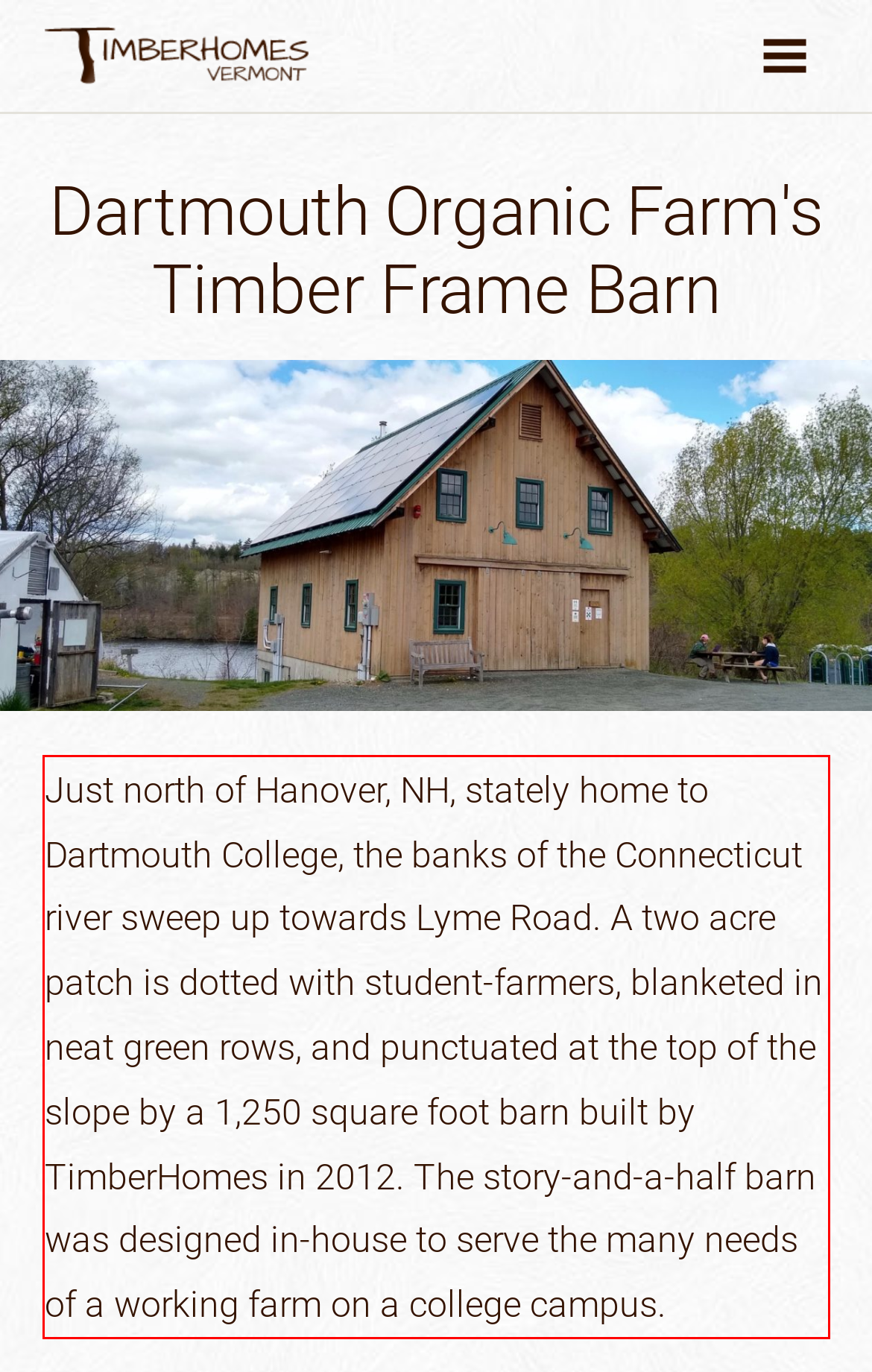Please recognize and transcribe the text located inside the red bounding box in the webpage image.

Just north of Hanover, NH, stately home to Dartmouth College, the banks of the Connecticut river sweep up towards Lyme Road. A two acre patch is dotted with student-farmers, blanketed in neat green rows, and punctuated at the top of the slope by a 1,250 square foot barn built by TimberHomes in 2012. The story-and-a-half barn was designed in-house to serve the many needs of a working farm on a college campus.